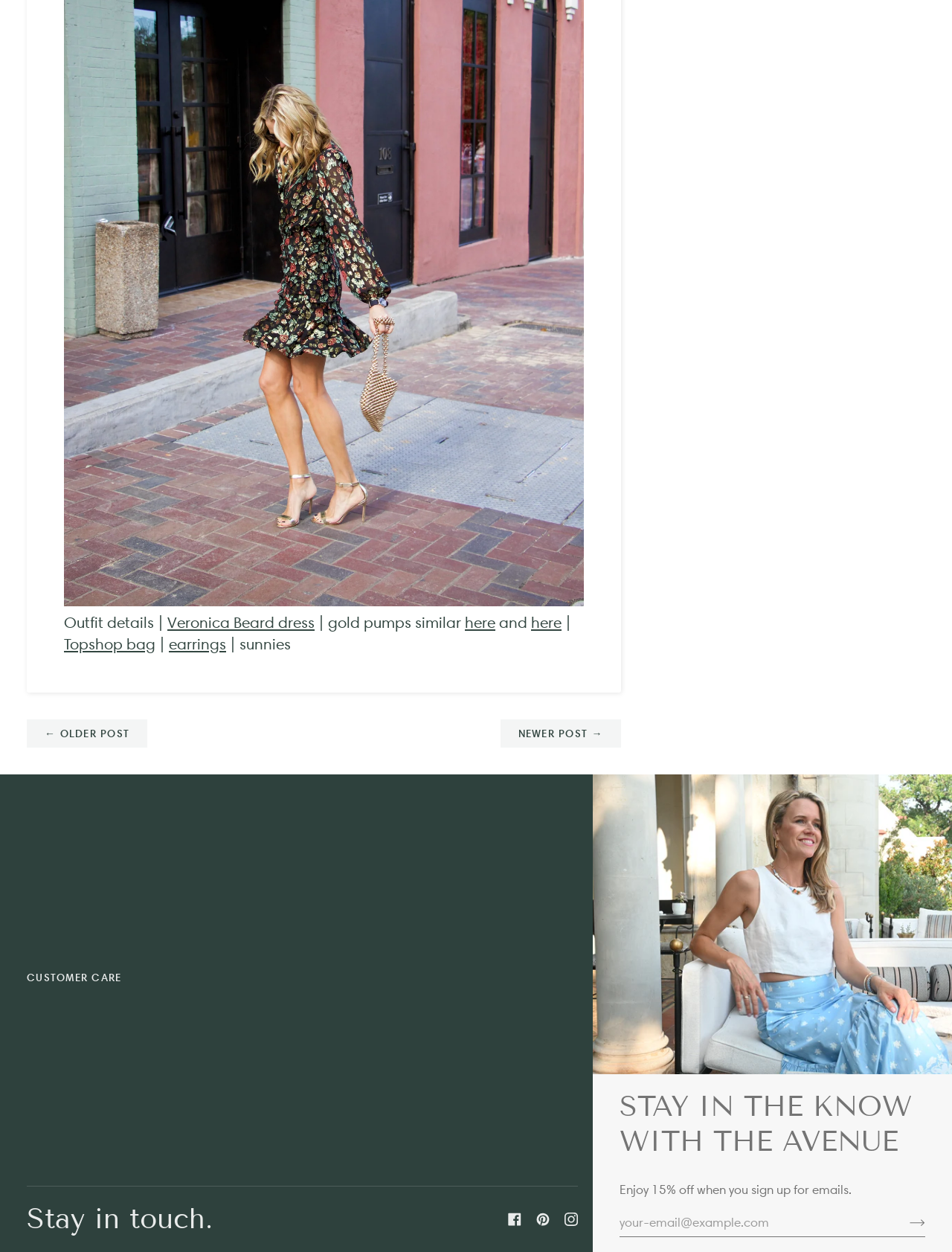Please locate the bounding box coordinates of the region I need to click to follow this instruction: "Click on Veronica Beard dress".

[0.176, 0.49, 0.33, 0.505]